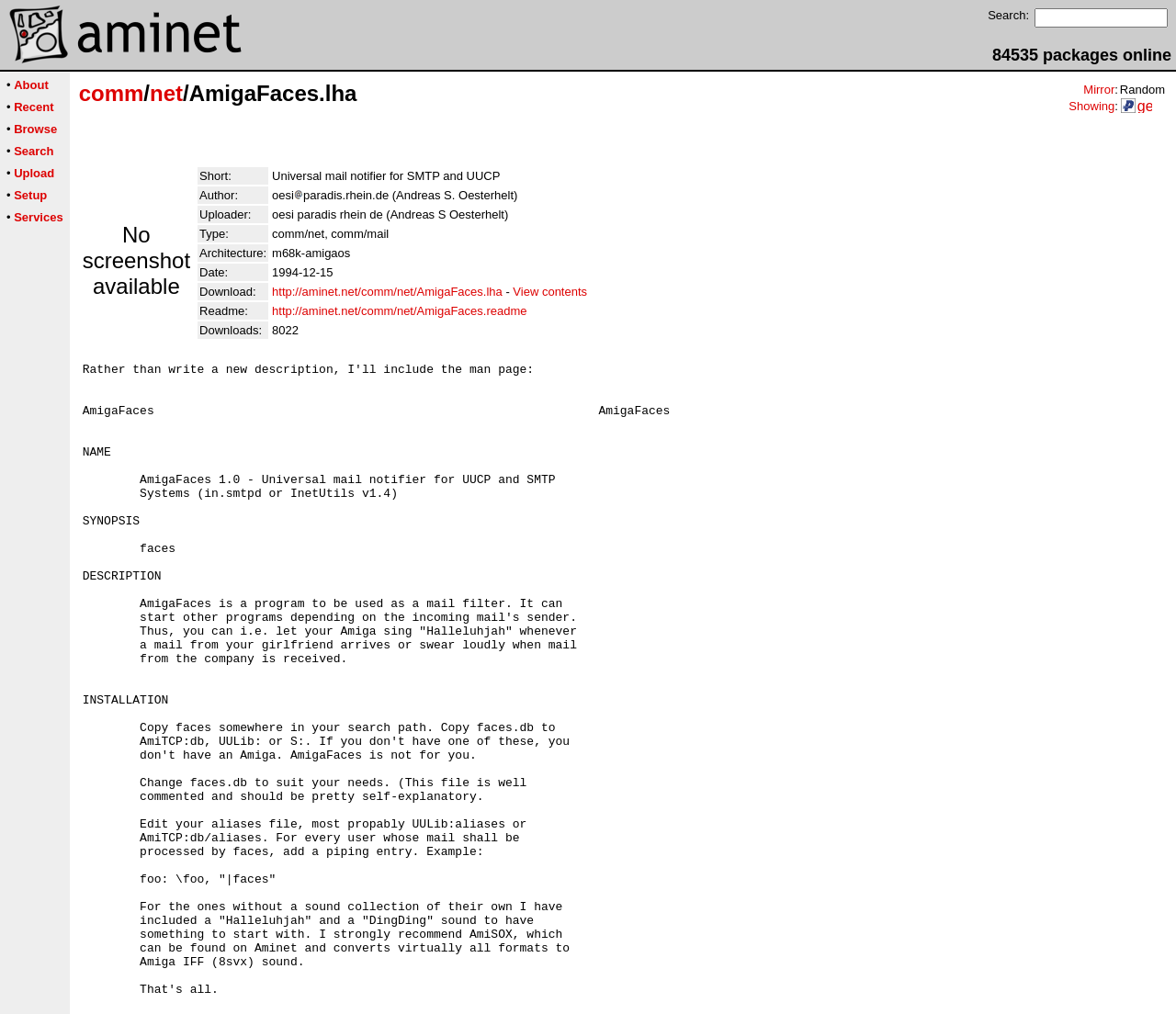How many packages are online?
Look at the image and provide a short answer using one word or a phrase.

84535